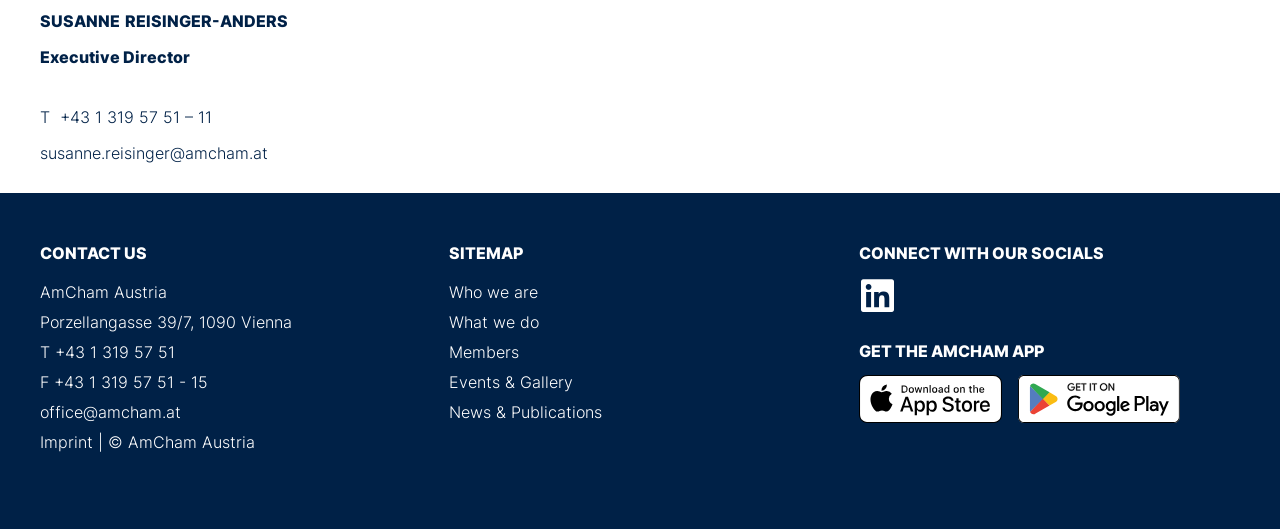Please identify the bounding box coordinates of where to click in order to follow the instruction: "Click CONTACT US".

[0.031, 0.459, 0.115, 0.497]